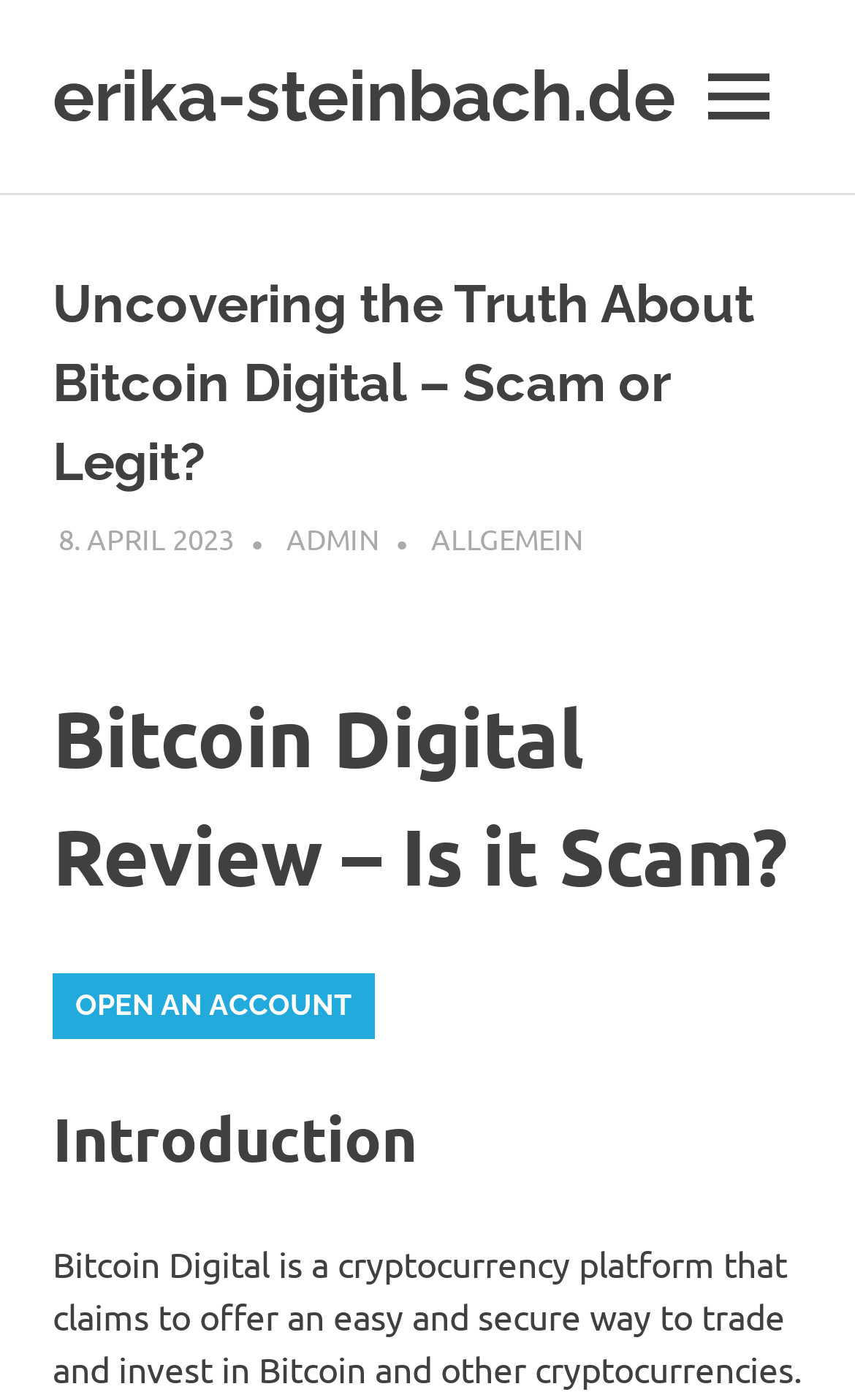Determine the bounding box coordinates for the HTML element mentioned in the following description: "Allgemein". The coordinates should be a list of four floats ranging from 0 to 1, represented as [left, top, right, bottom].

[0.504, 0.37, 0.681, 0.397]